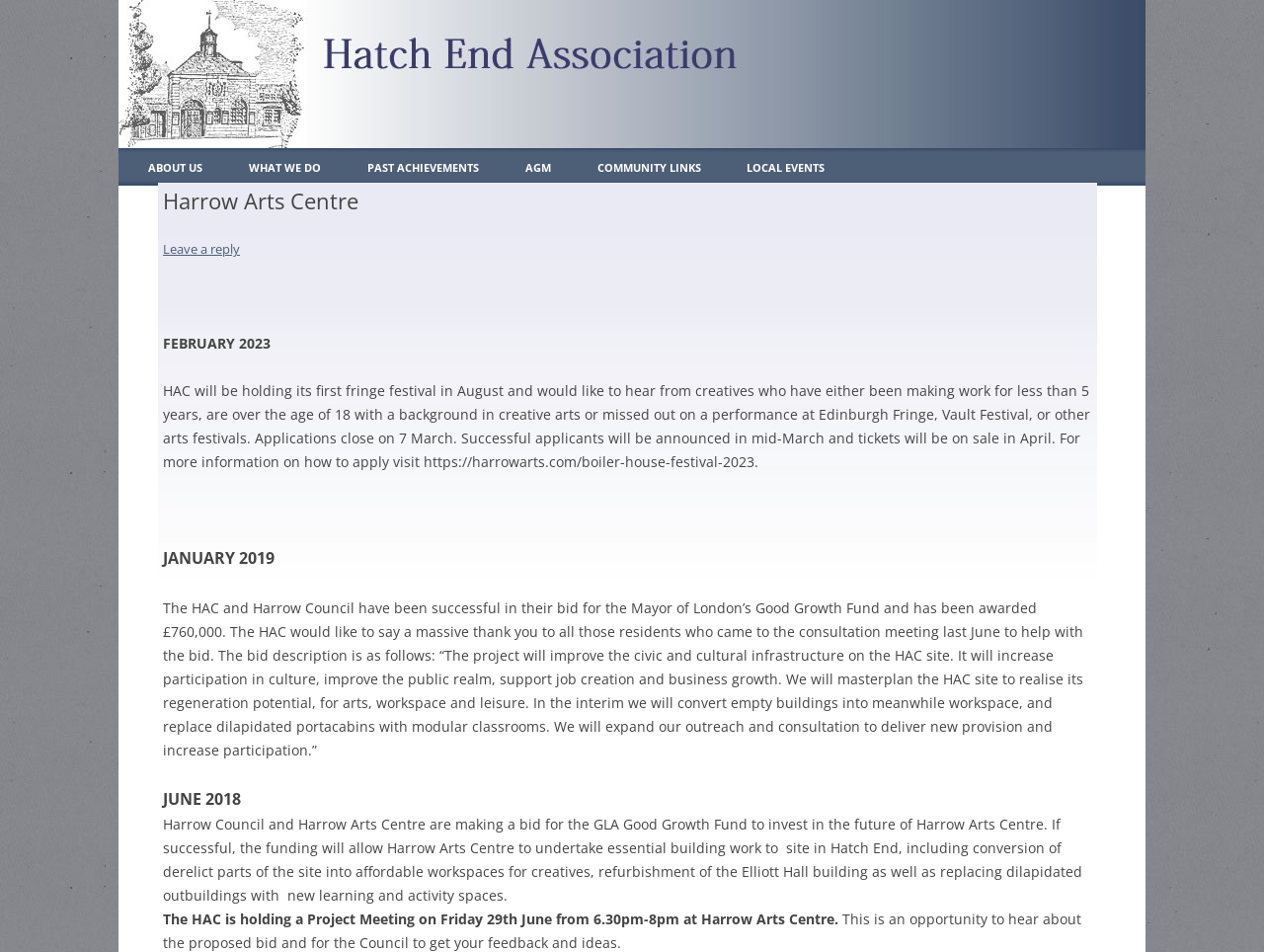Using the description: "Community Links", identify the bounding box of the corresponding UI element in the screenshot.

[0.472, 0.156, 0.554, 0.197]